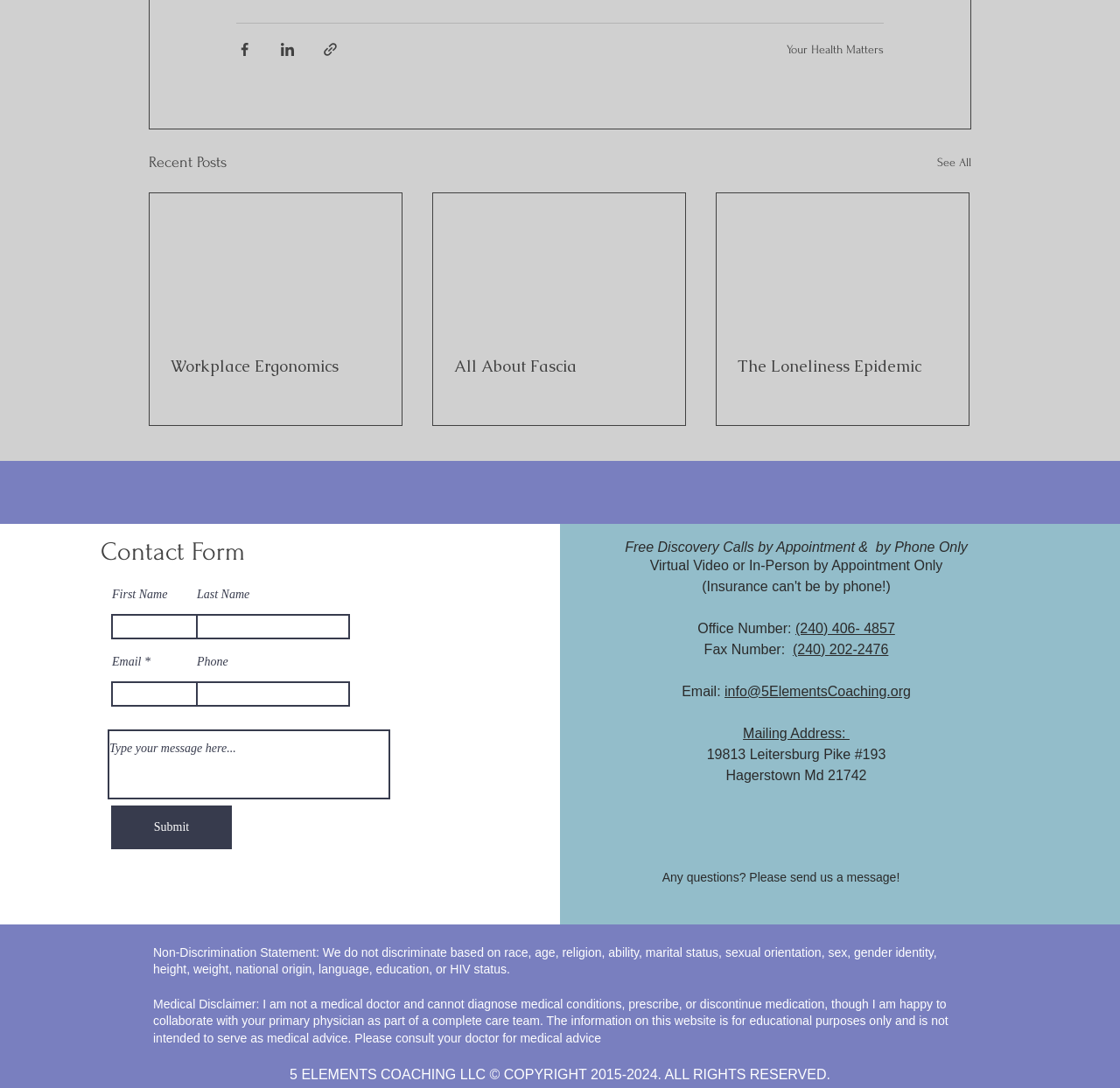Extract the bounding box coordinates of the UI element described by: "See All". The coordinates should include four float numbers ranging from 0 to 1, e.g., [left, top, right, bottom].

[0.837, 0.137, 0.867, 0.16]